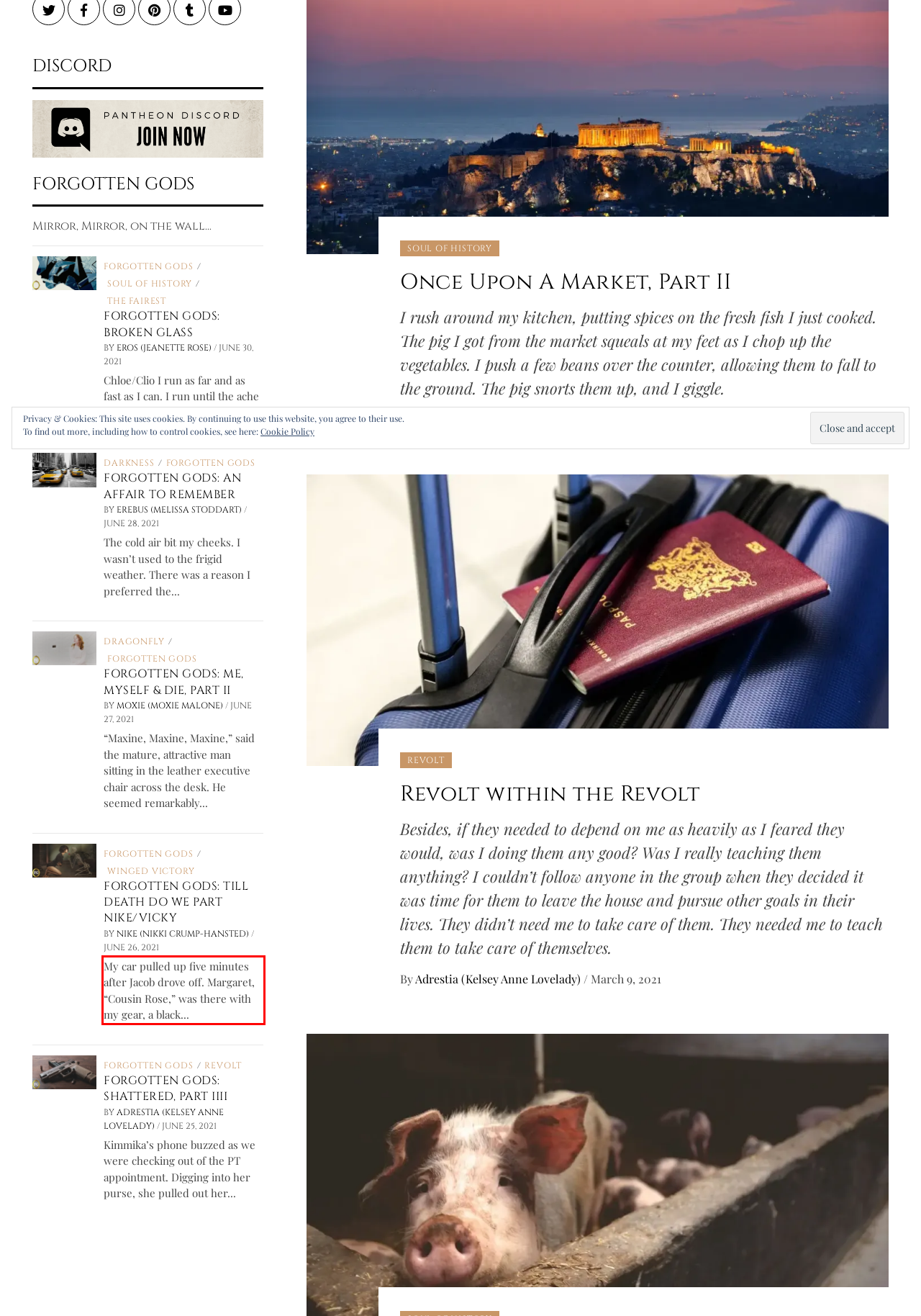You are given a screenshot of a webpage with a UI element highlighted by a red bounding box. Please perform OCR on the text content within this red bounding box.

My car pulled up five minutes after Jacob drove off. Margaret, “Cousin Rose,” was there with my gear, a black...